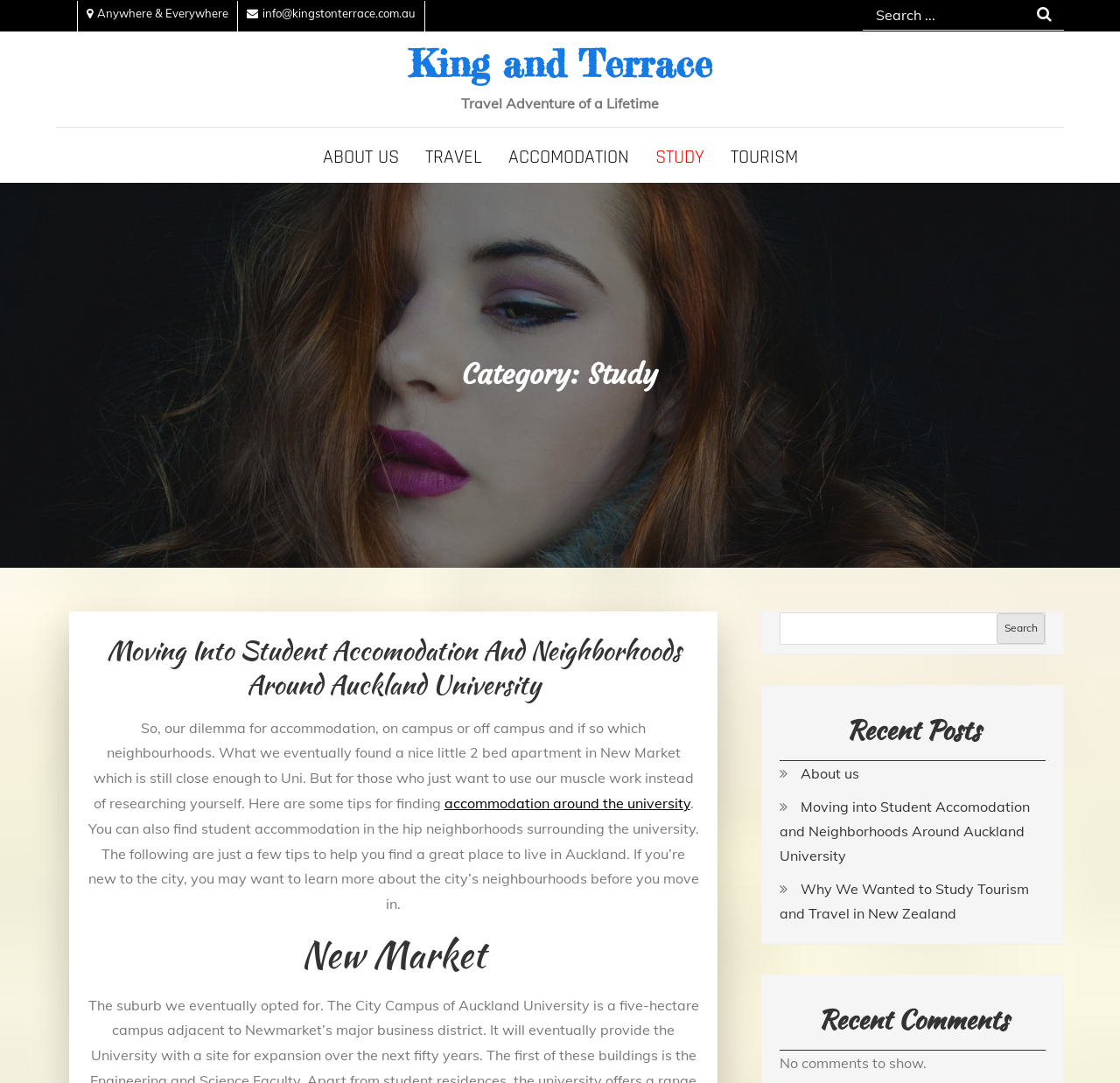Determine the bounding box coordinates for the element that should be clicked to follow this instruction: "Learn about King and Terrace". The coordinates should be given as four float numbers between 0 and 1, in the format [left, top, right, bottom].

[0.364, 0.038, 0.636, 0.079]